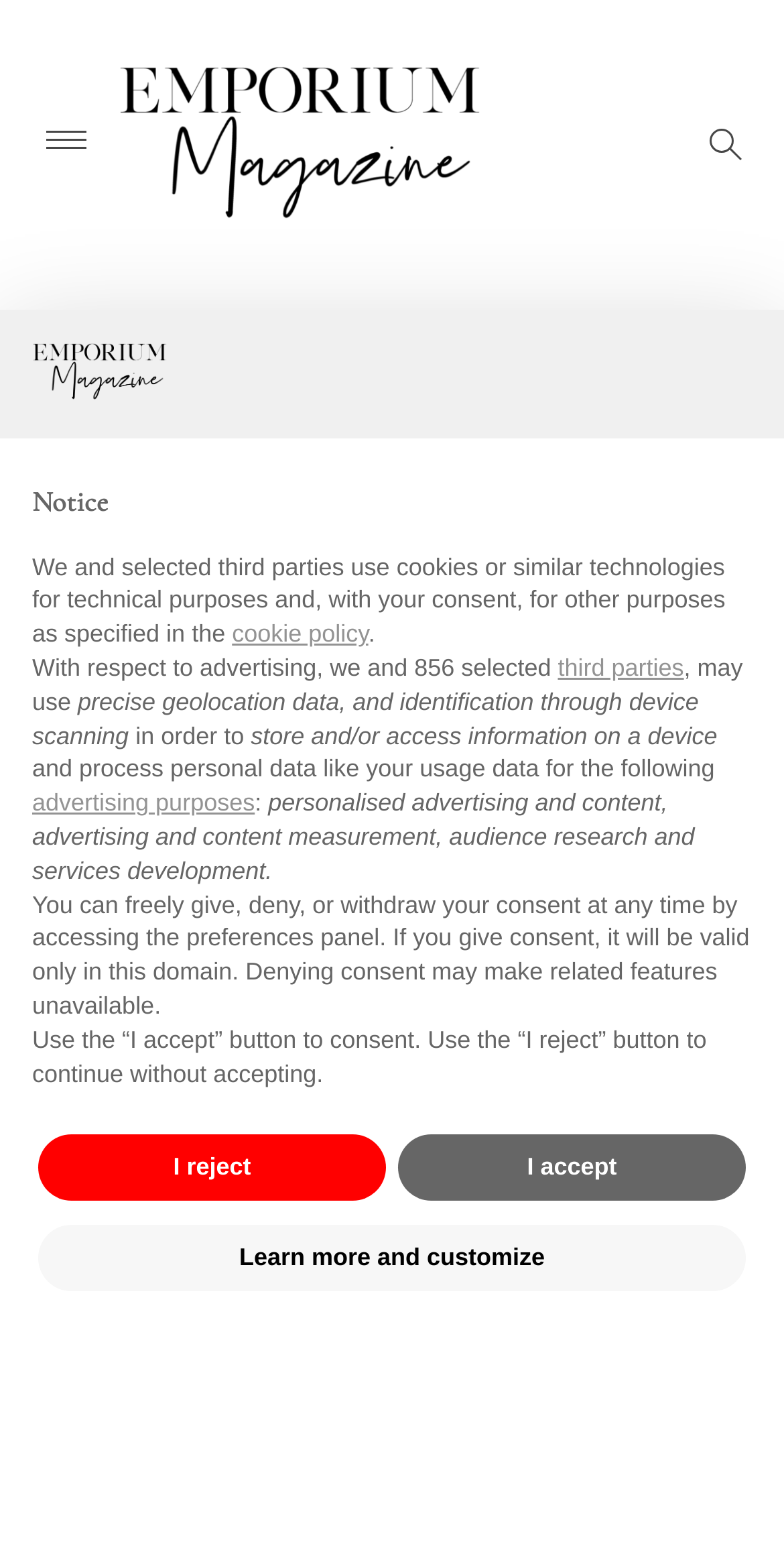Please identify the bounding box coordinates of the region to click in order to complete the task: "Open primary menu". The coordinates must be four float numbers between 0 and 1, specified as [left, top, right, bottom].

[0.054, 0.074, 0.115, 0.107]